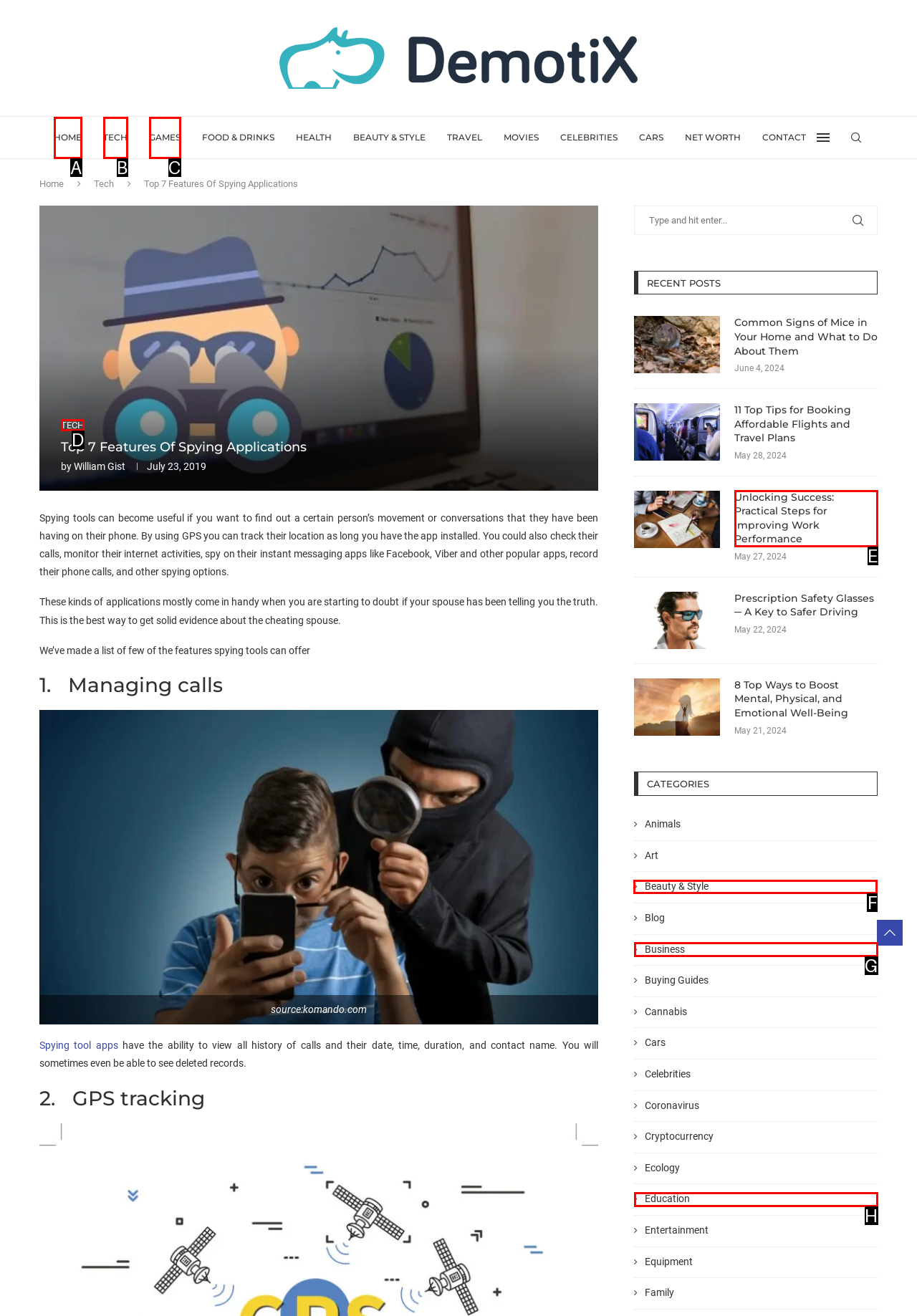Identify the correct UI element to click to achieve the task: Click on the Beauty & Style link.
Answer with the letter of the appropriate option from the choices given.

F